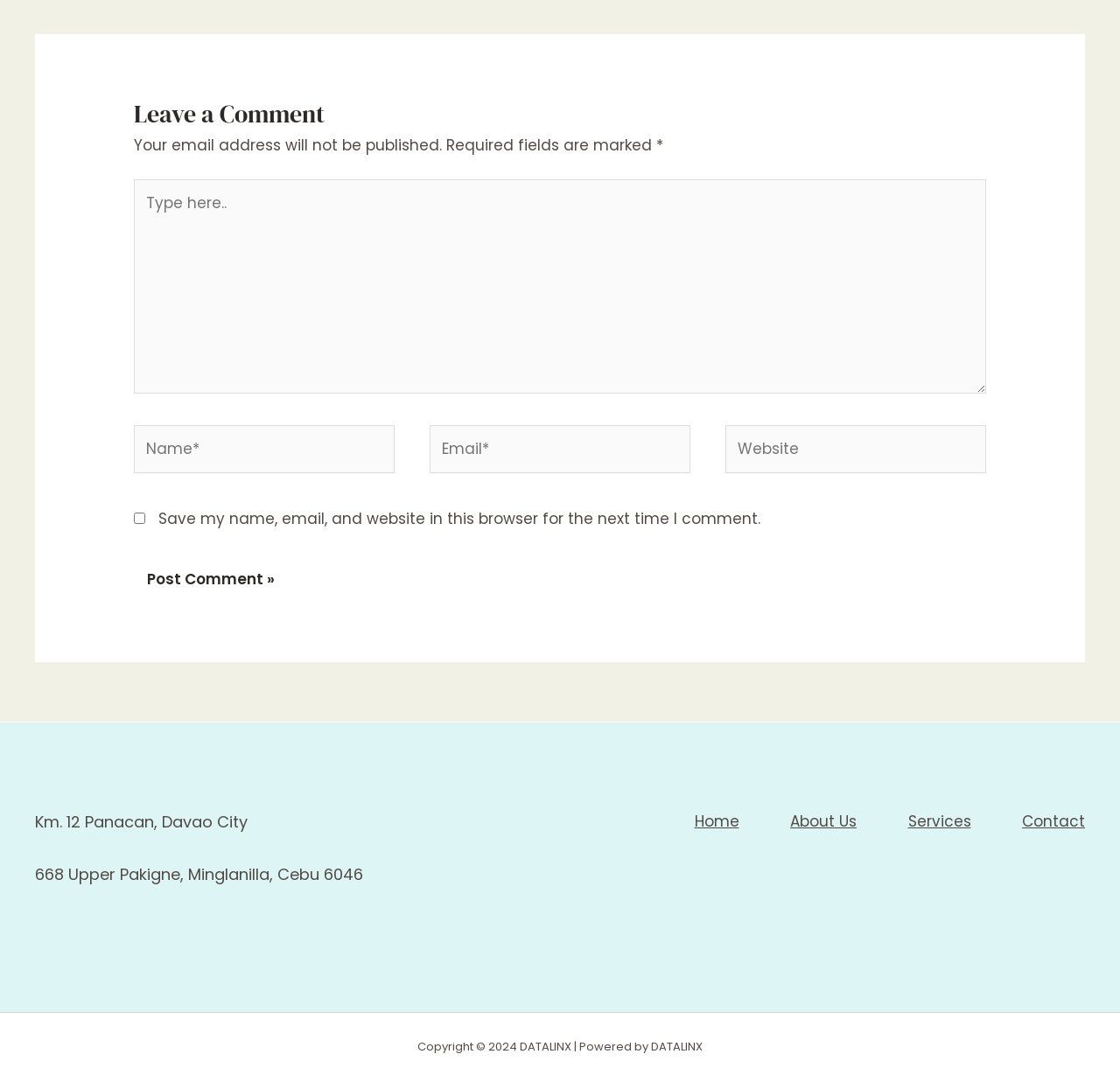What is the purpose of the checkbox?
Answer the question with a detailed and thorough explanation.

The checkbox is located below the comment form and is labeled 'Save my name, email, and website in this browser for the next time I comment.' This suggests that its purpose is to save the user's comment information for future use.